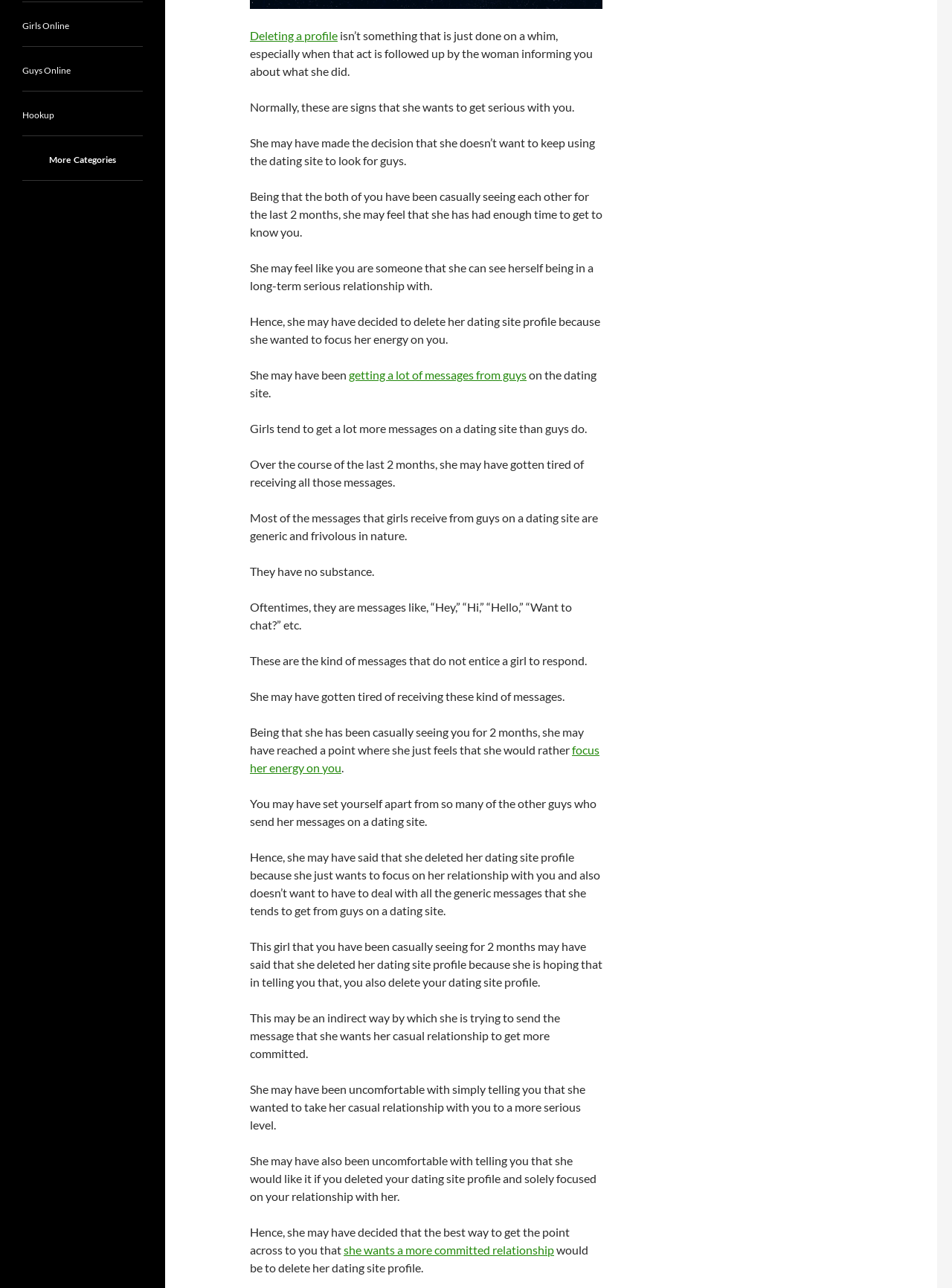Refer to the element description Deleting a profile and identify the corresponding bounding box in the screenshot. Format the coordinates as (top-left x, top-left y, bottom-right x, bottom-right y) with values in the range of 0 to 1.

[0.262, 0.022, 0.355, 0.033]